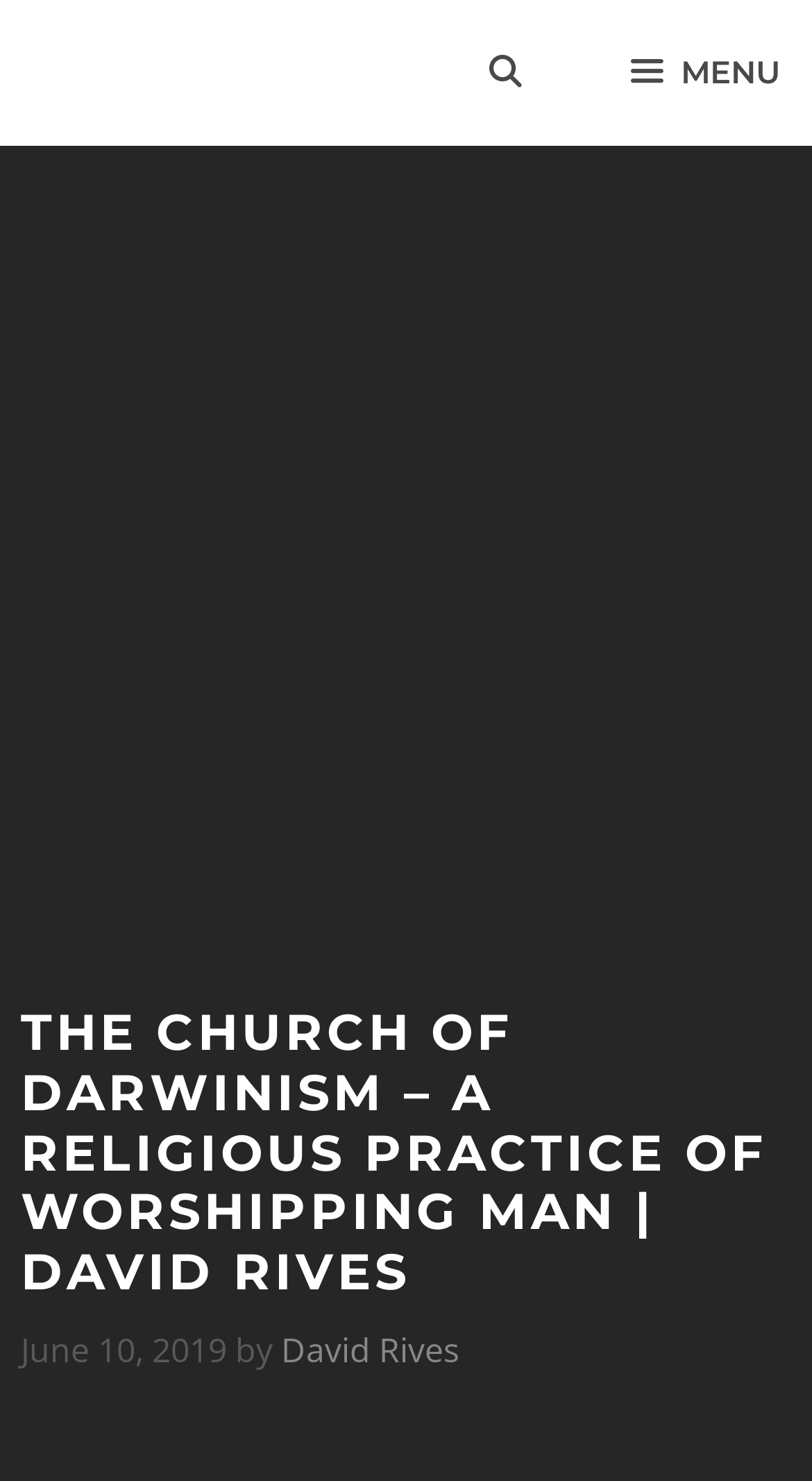Predict the bounding box of the UI element that fits this description: "David Rives".

[0.346, 0.896, 0.567, 0.927]